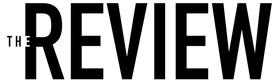What is the relative size of 'THE' compared to 'REVIEW'?
Answer the question with detailed information derived from the image.

According to the caption, 'THE' is in smaller letters and positioned above 'REVIEW', which is prominently larger and more prominent, highlighting the importance of the publication's name.